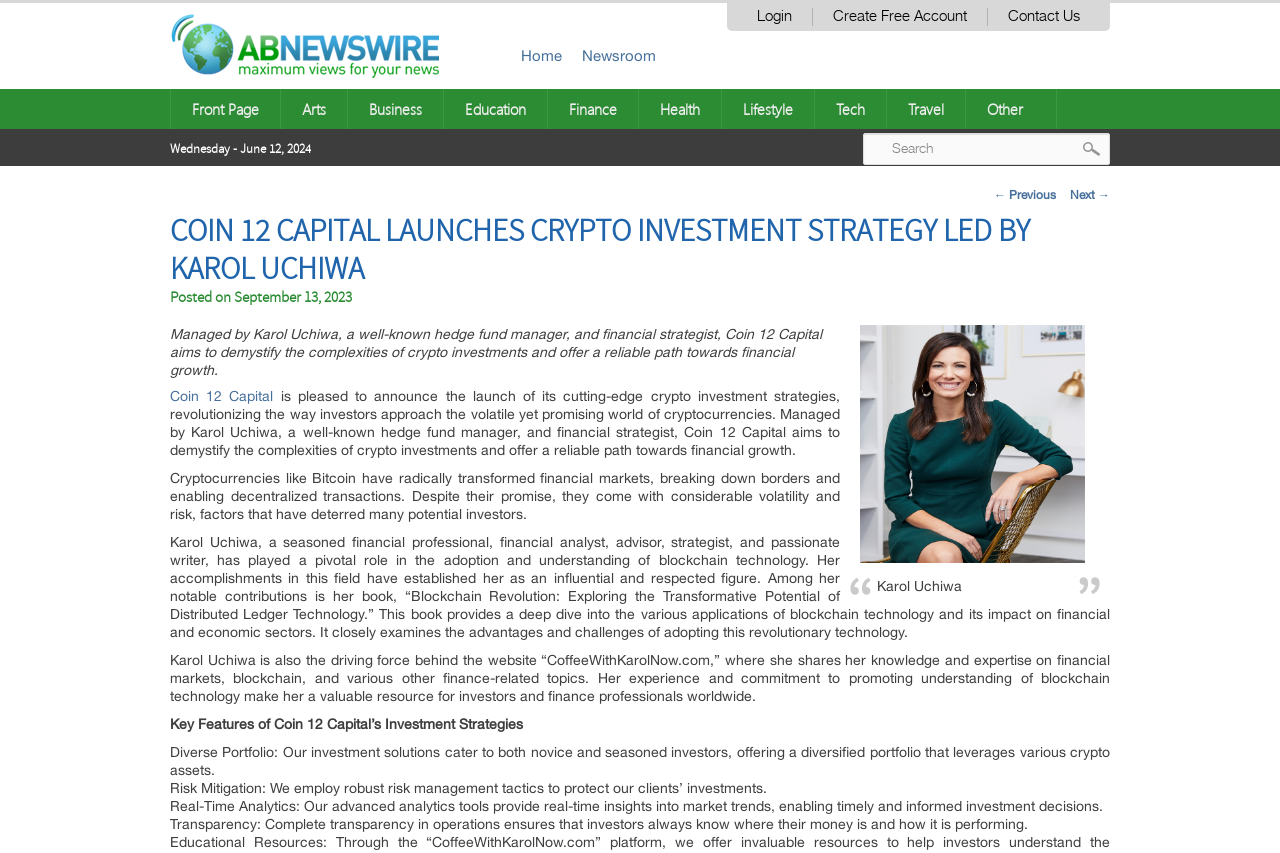Determine the bounding box coordinates of the section I need to click to execute the following instruction: "Read more about 'Coin 12 Capital'". Provide the coordinates as four float numbers between 0 and 1, i.e., [left, top, right, bottom].

[0.133, 0.455, 0.214, 0.474]